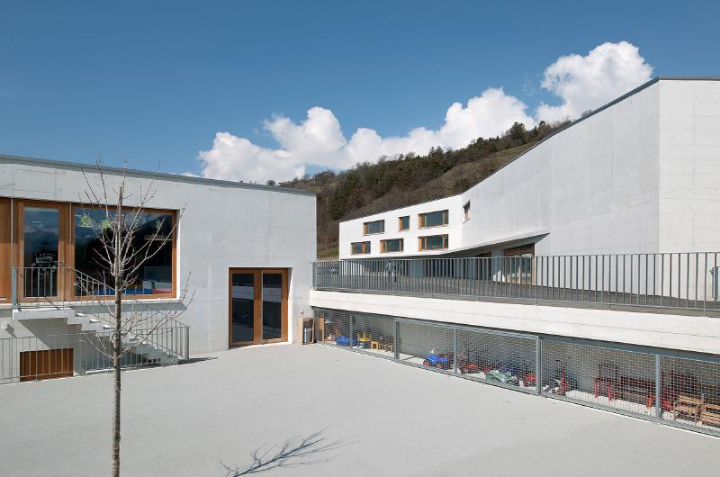Explain the image in a detailed and descriptive way.

The image showcases a modern architectural design of a school complex located in Chermignon, featuring a combination of smooth concrete surfaces and large glass windows that create a warm, inviting atmosphere. The structure is characterized by its angular forms and multi-level layout, with an emphasis on outdoor space, including a flat, open area ideal for play and activities. Surrounding the building, you can see natural elements such as sparse trees against a backdrop of a clear blue sky, enhancing the environment's serene quality. This design reflects the project's aims of integrating educational facilities with the beauty of the alpine region while promoting community engagement and outdoor learning spaces.